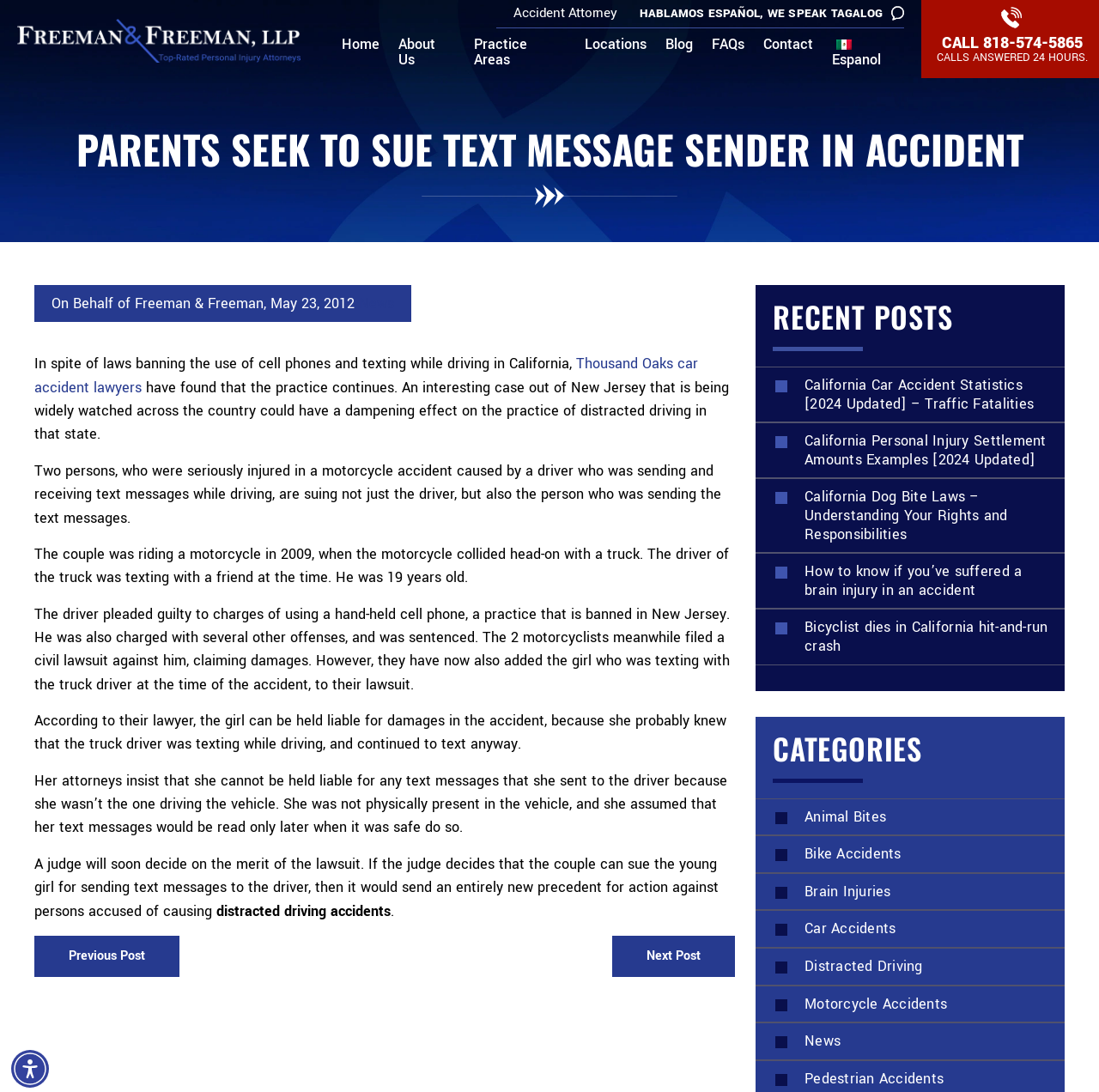Please provide the bounding box coordinate of the region that matches the element description: aria-label="Accessibility Menu" title="Accessibility Menu". Coordinates should be in the format (top-left x, top-left y, bottom-right x, bottom-right y) and all values should be between 0 and 1.

[0.01, 0.961, 0.045, 0.996]